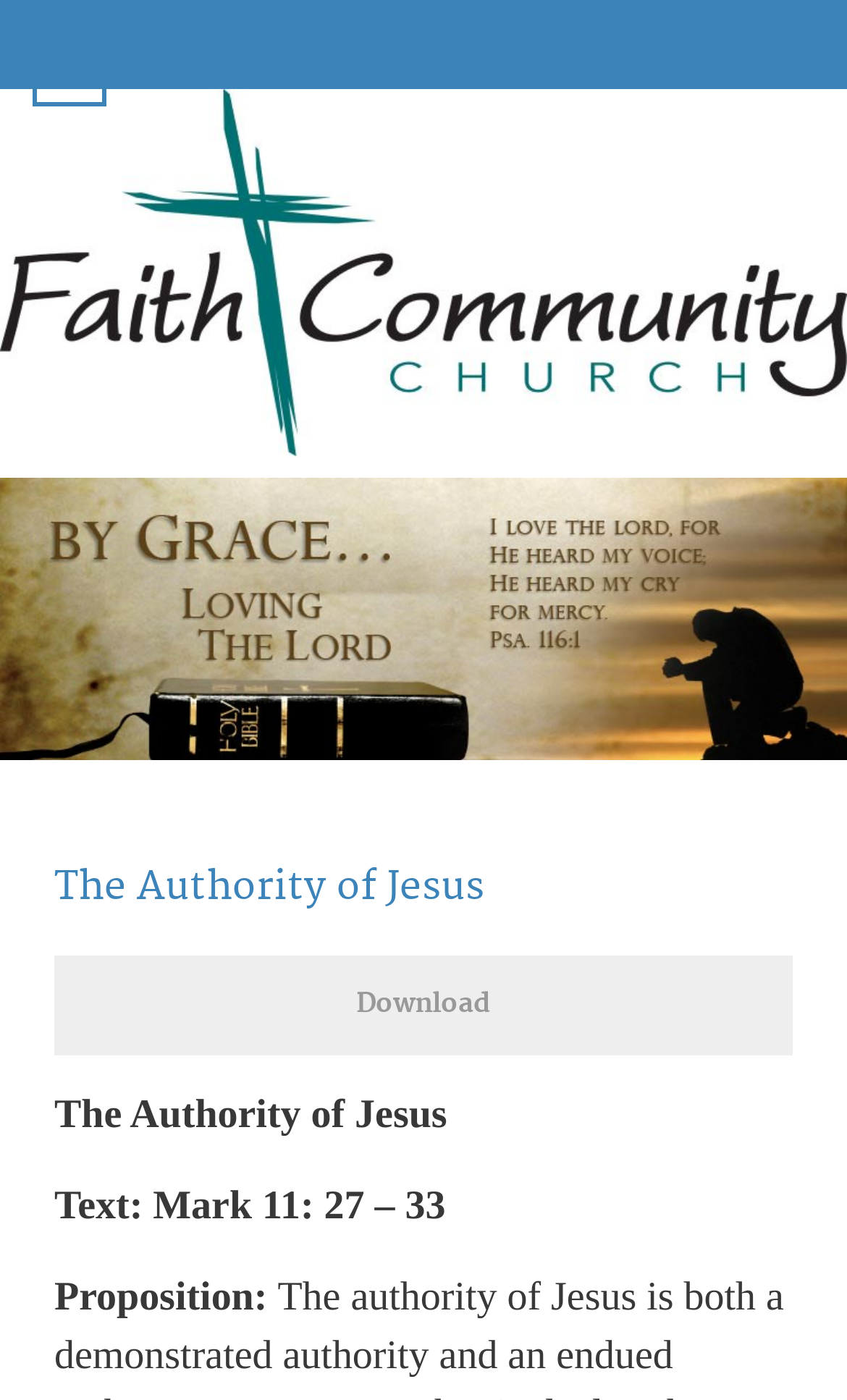Give a one-word or one-phrase response to the question:
What can be downloaded from this page?

Unknown